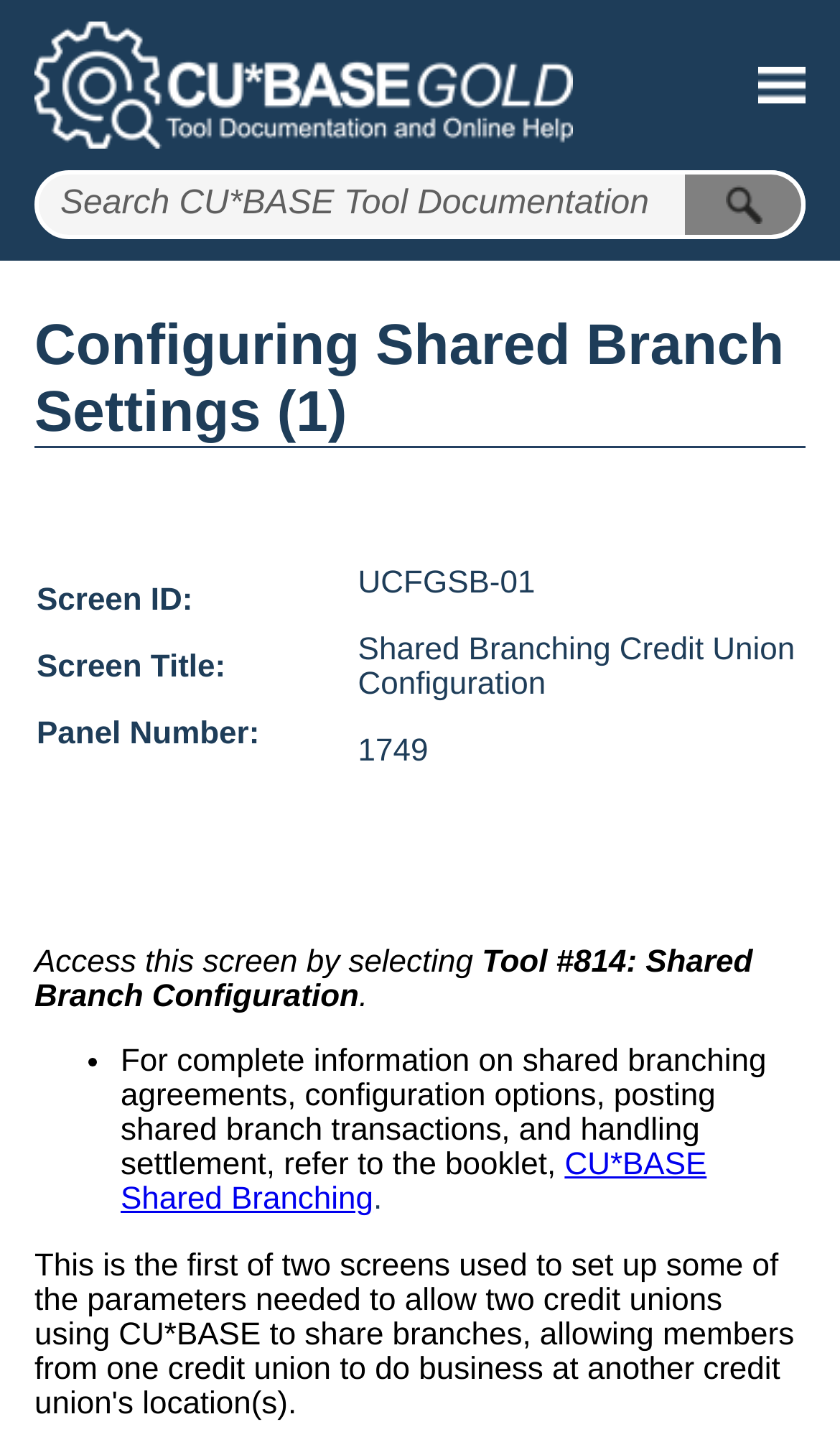What is the function of the button with the text 'Show Navigation Panel'?
Please give a detailed and elaborate answer to the question.

The button with the text 'Show Navigation Panel' has an attribute 'expanded' set to 'False' and 'controls' set to 'offCanvas', which suggests that clicking this button will show the navigation panel.